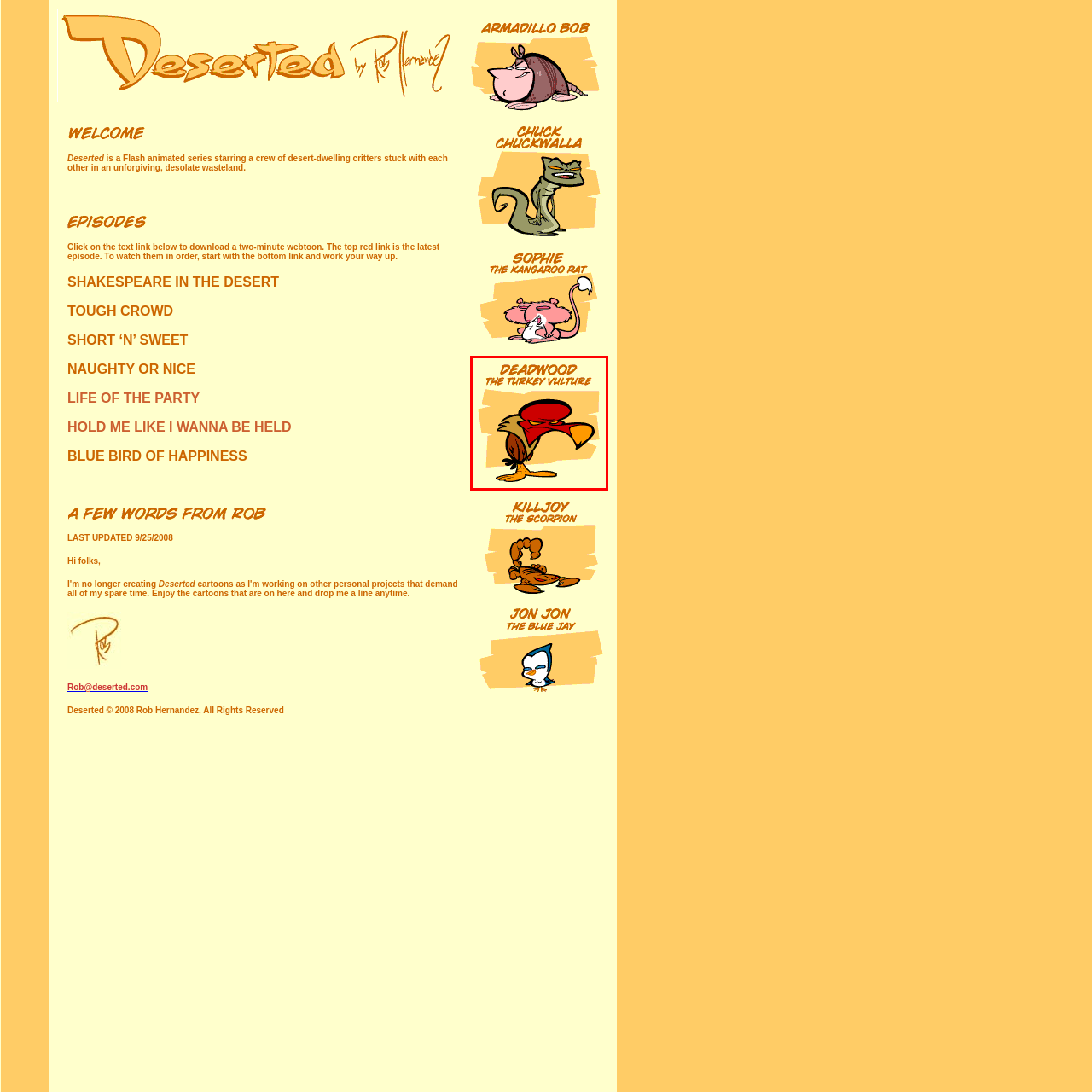Observe the image inside the red bounding box and respond to the question with a single word or phrase:
What is the color of the background?

Light, textured yellow